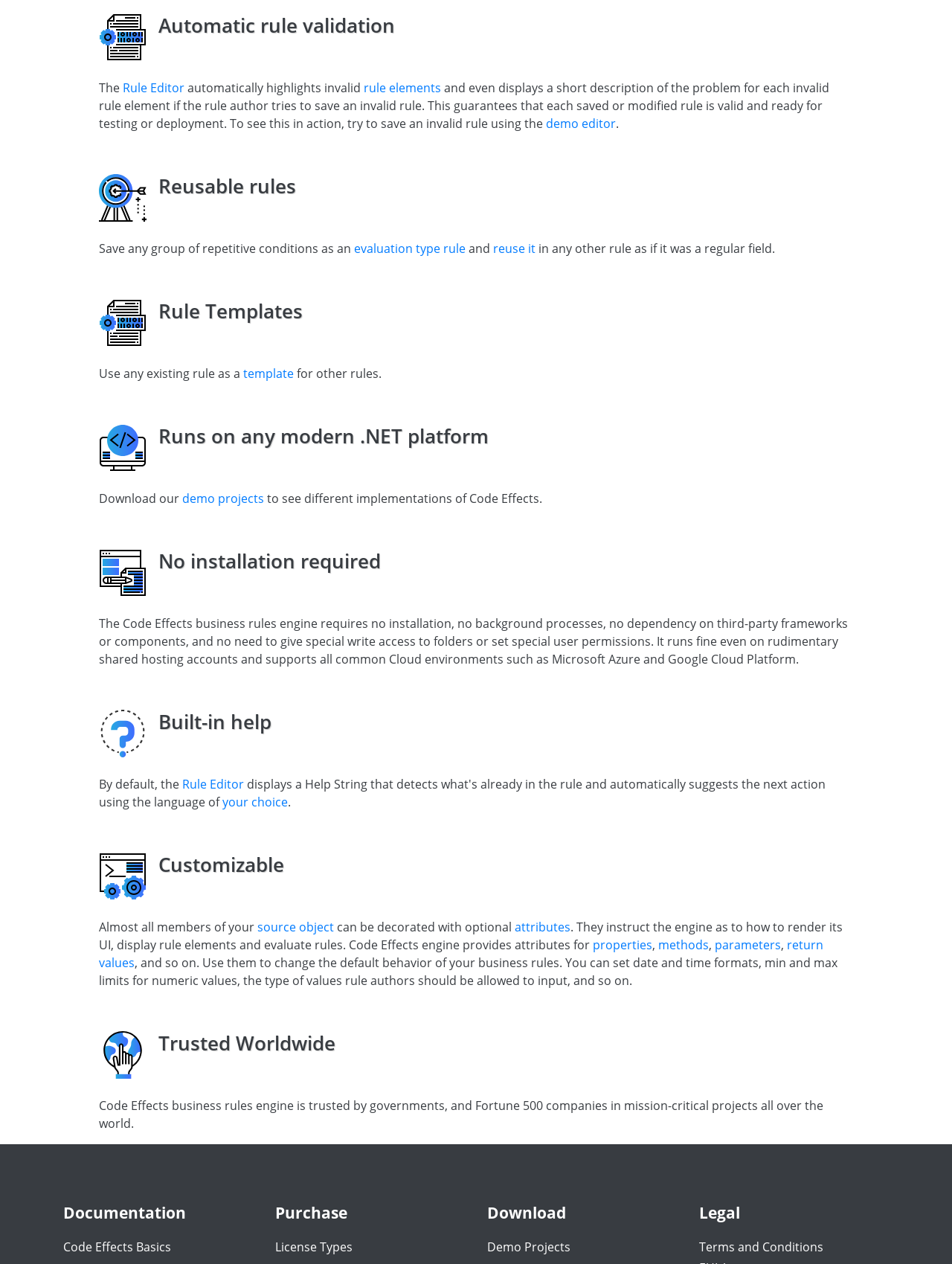What can be customized in the Code Effects engine?
Provide an in-depth and detailed answer to the question.

Almost all members of the source object can be decorated with optional attributes, which instruct the engine as to how to render its UI, display rule elements, and evaluate rules.